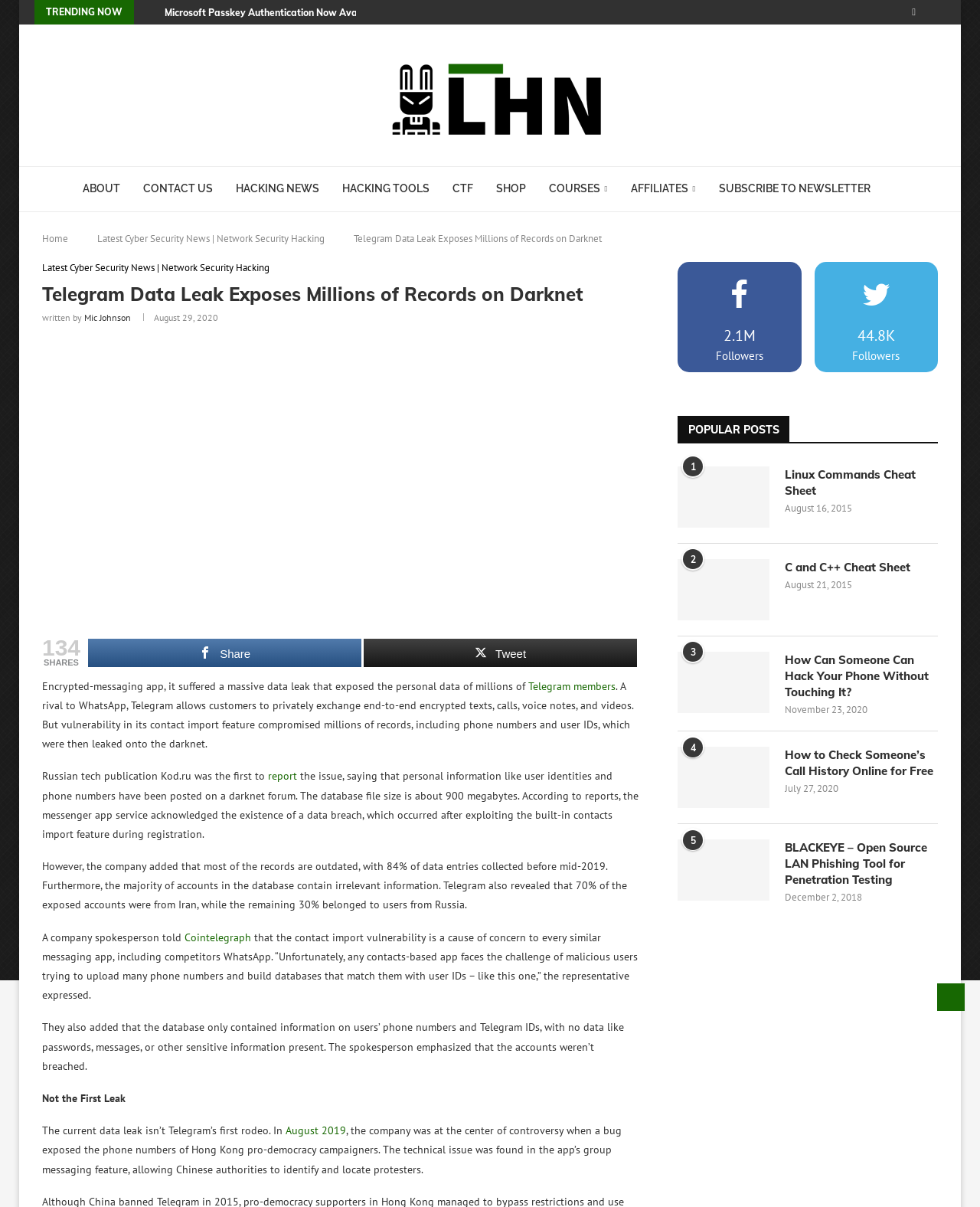Using the information in the image, give a detailed answer to the following question: What is the name of the author of the latest article?

I determined the author's name by looking at the 'written by' section below the article title, which mentions 'Mic Johnson' as the author.